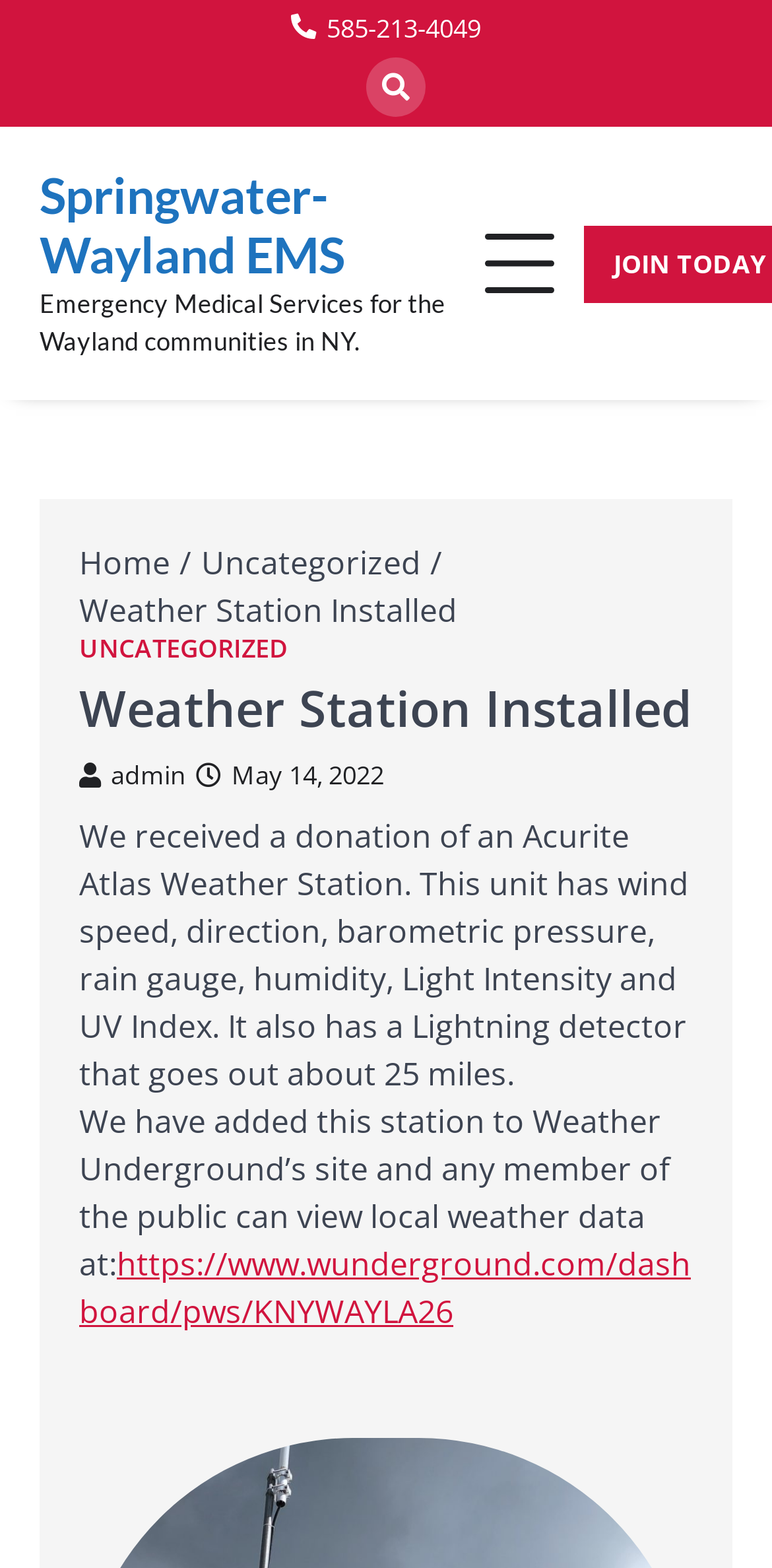Could you highlight the region that needs to be clicked to execute the instruction: "View the weather data on Weather Underground"?

[0.103, 0.791, 0.895, 0.849]